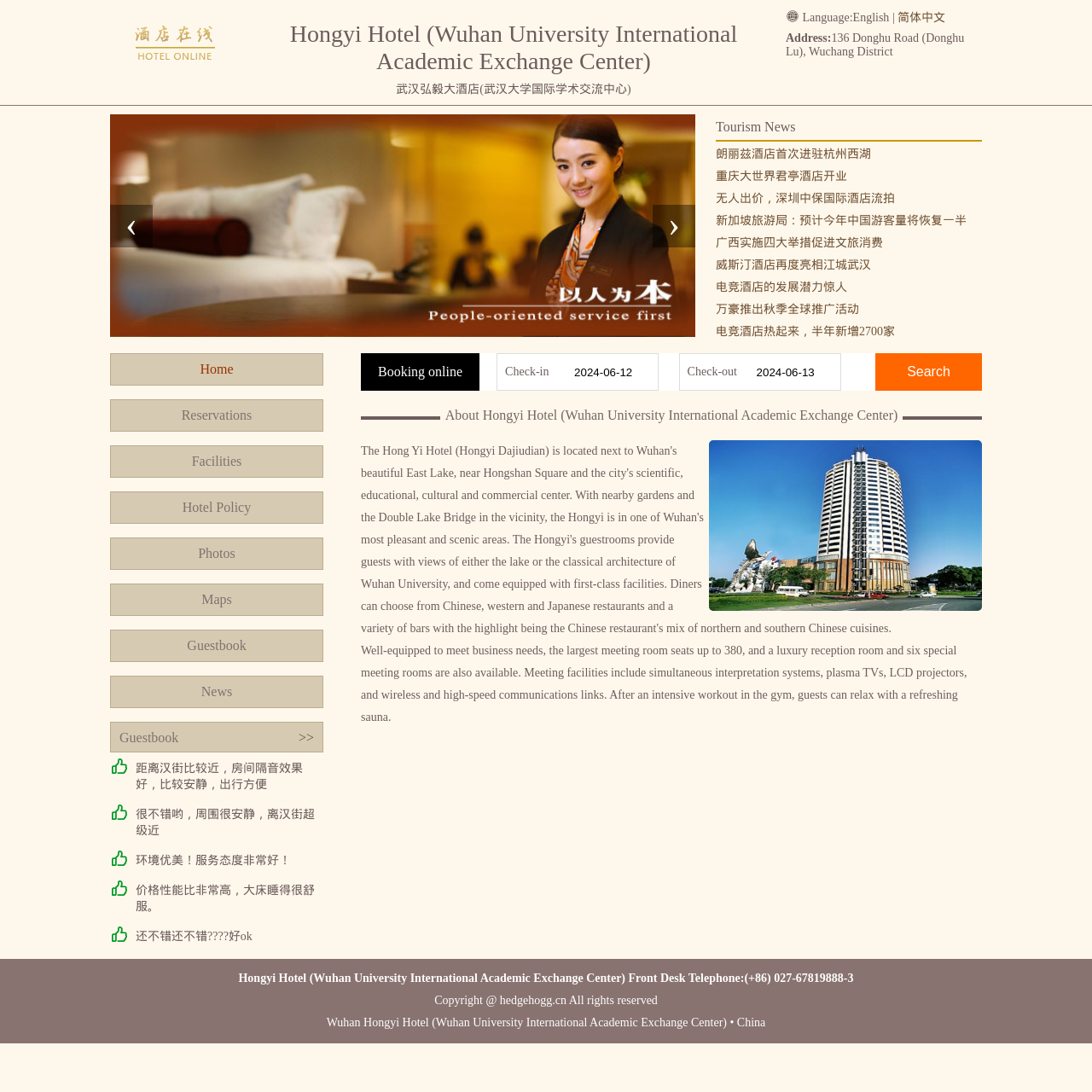Locate the bounding box coordinates of the area to click to fulfill this instruction: "Click the 'Previous' button". The bounding box should be presented as four float numbers between 0 and 1, in the order [left, top, right, bottom].

[0.101, 0.187, 0.14, 0.226]